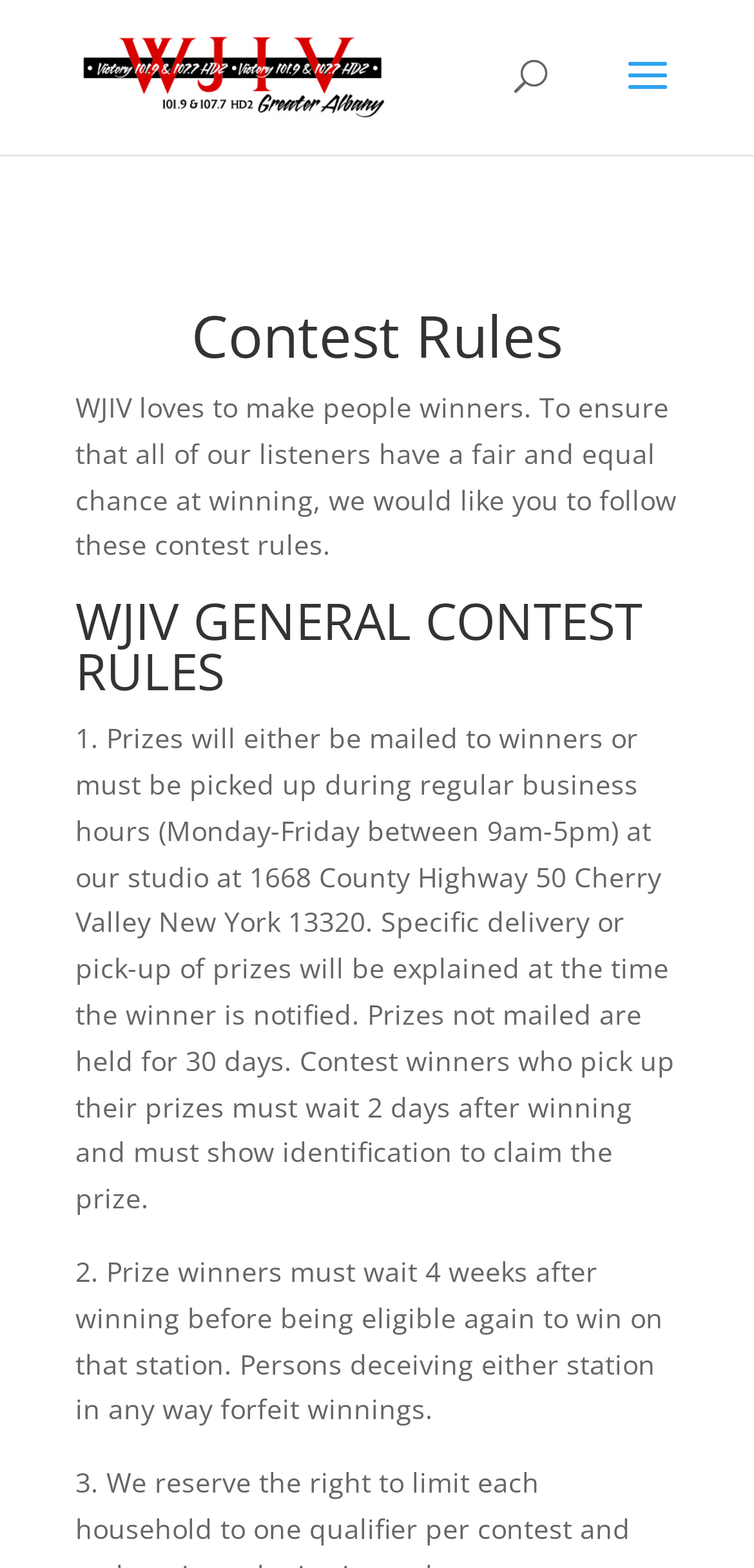What is the purpose of the contest rules?
Using the image as a reference, give a one-word or short phrase answer.

To ensure fairness